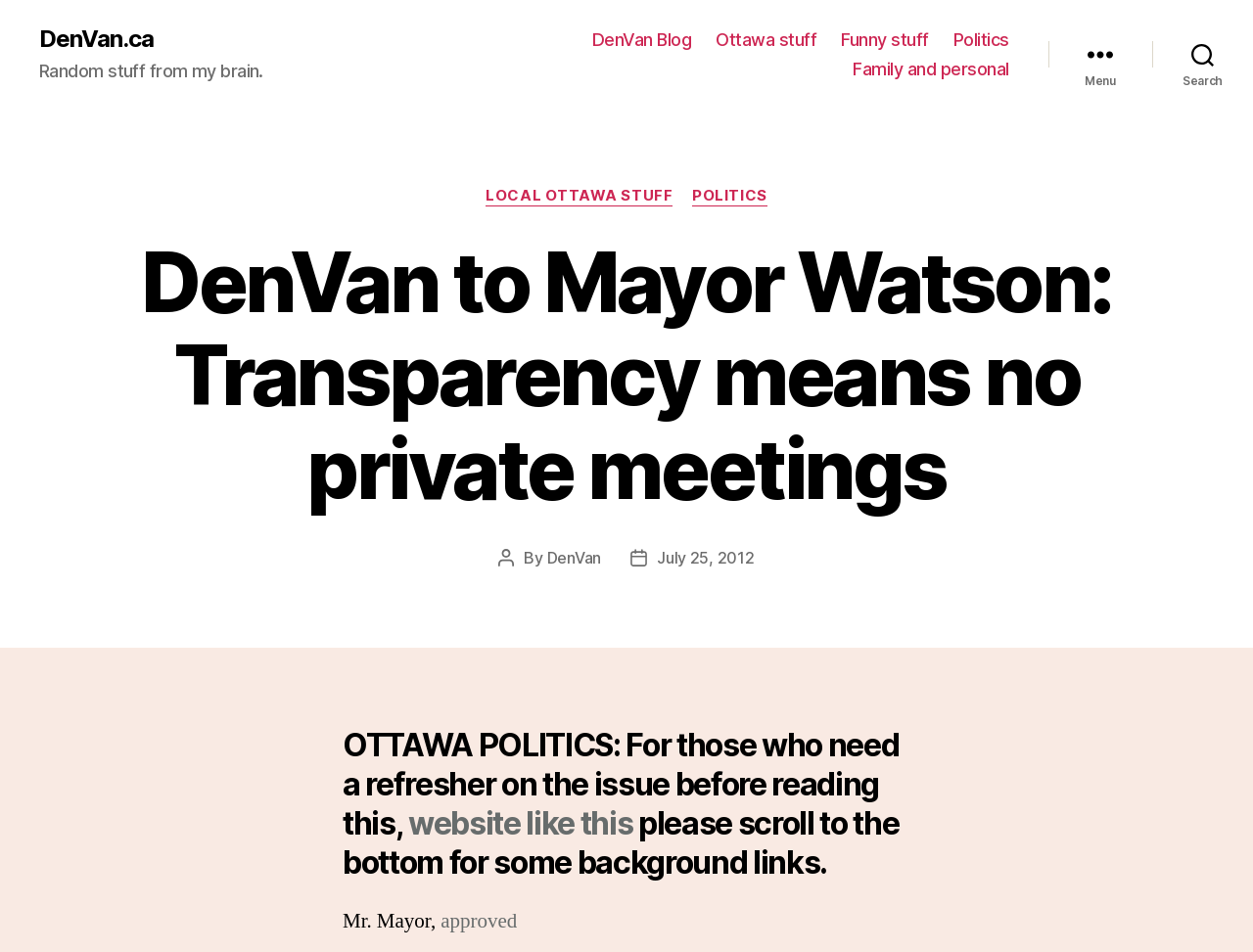What is the date of the post?
Please provide a single word or phrase as your answer based on the image.

July 25, 2012